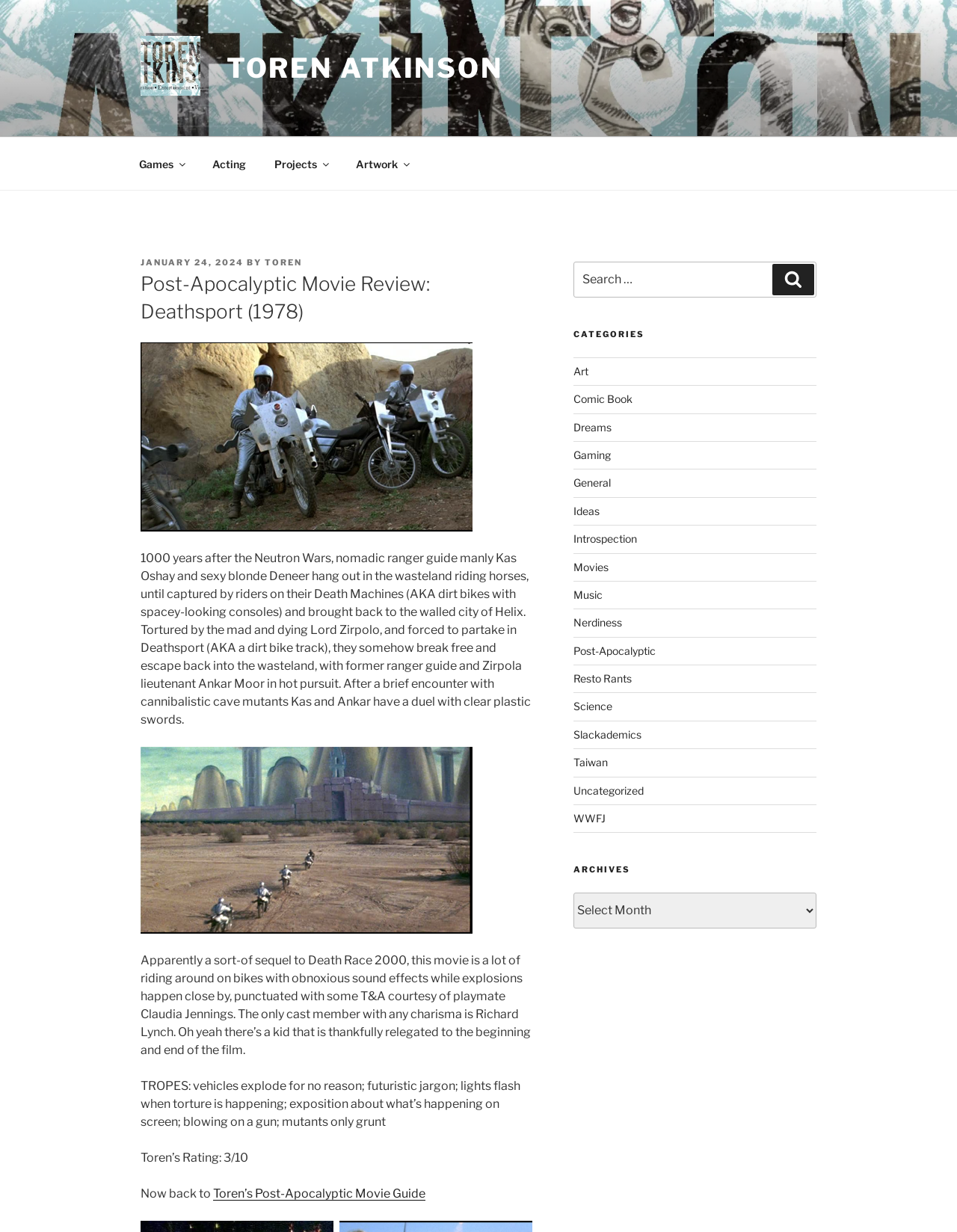Please locate the bounding box coordinates of the element that needs to be clicked to achieve the following instruction: "Click on the link to Toren's Post-Apocalyptic Movie Guide". The coordinates should be four float numbers between 0 and 1, i.e., [left, top, right, bottom].

[0.223, 0.963, 0.445, 0.974]